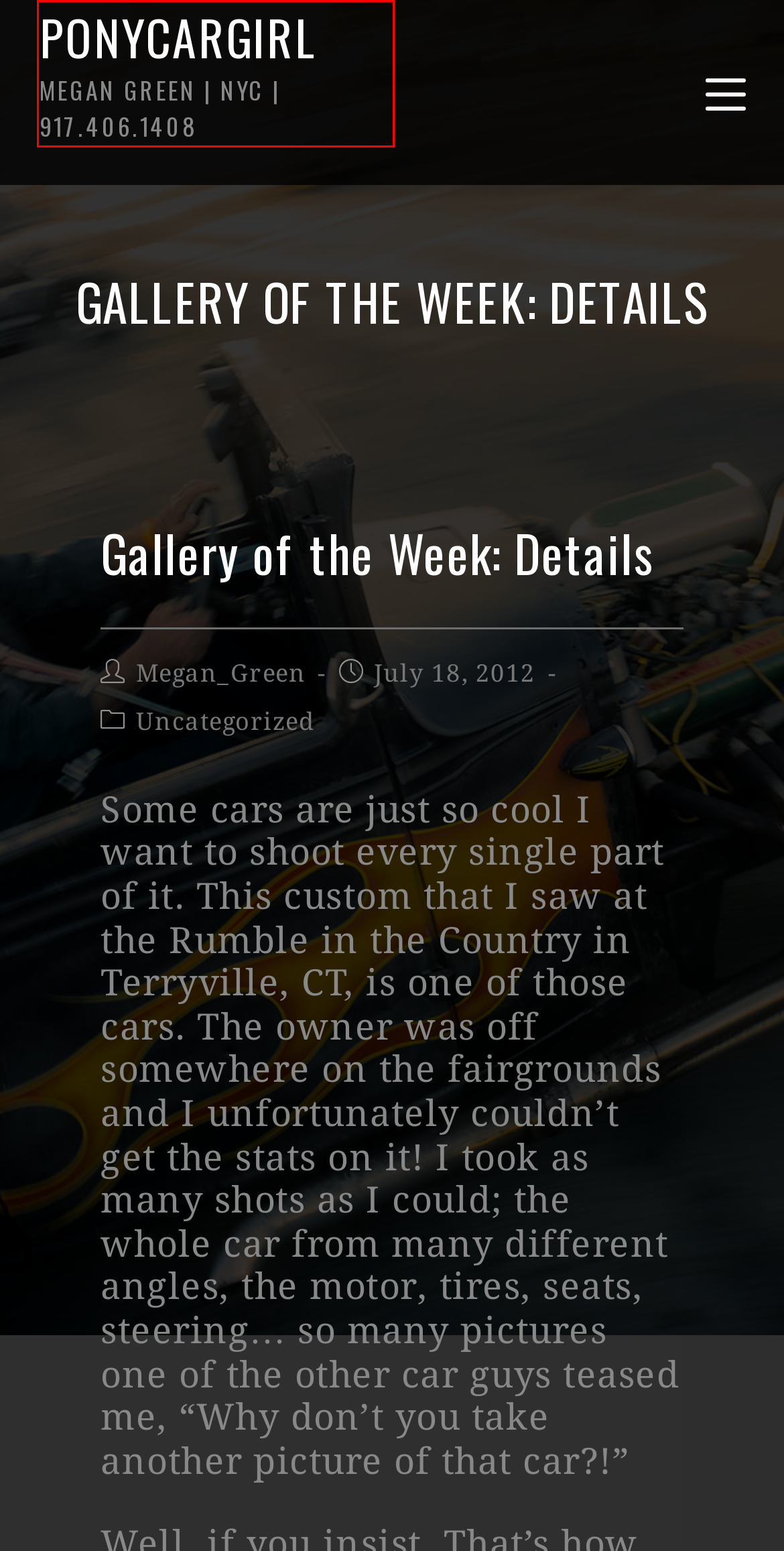Observe the screenshot of a webpage with a red bounding box highlighting an element. Choose the webpage description that accurately reflects the new page after the element within the bounding box is clicked. Here are the candidates:
A. September 2012 – Ponycargirl
B. January 2012 – Ponycargirl
C. September 2015 – Ponycargirl
D. Ponycargirl – Megan Green | NYC | 917.406.1408
E. Important Days – Ponycargirl
F. Megan_Green – Ponycargirl
G. November 2012 – Ponycargirl
H. Uncategorized – Ponycargirl

D